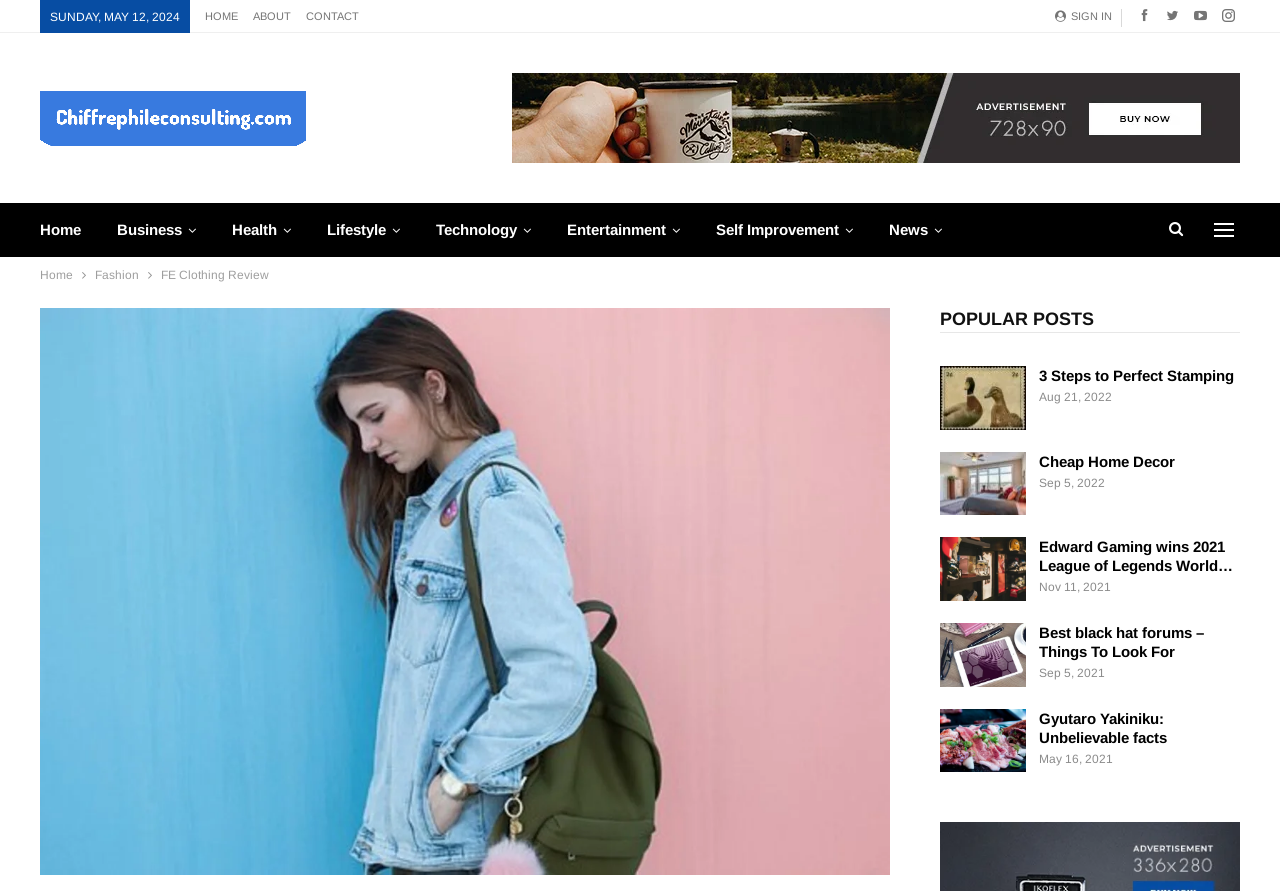Please identify the coordinates of the bounding box that should be clicked to fulfill this instruction: "Go to the 'HOME' page".

[0.16, 0.011, 0.186, 0.025]